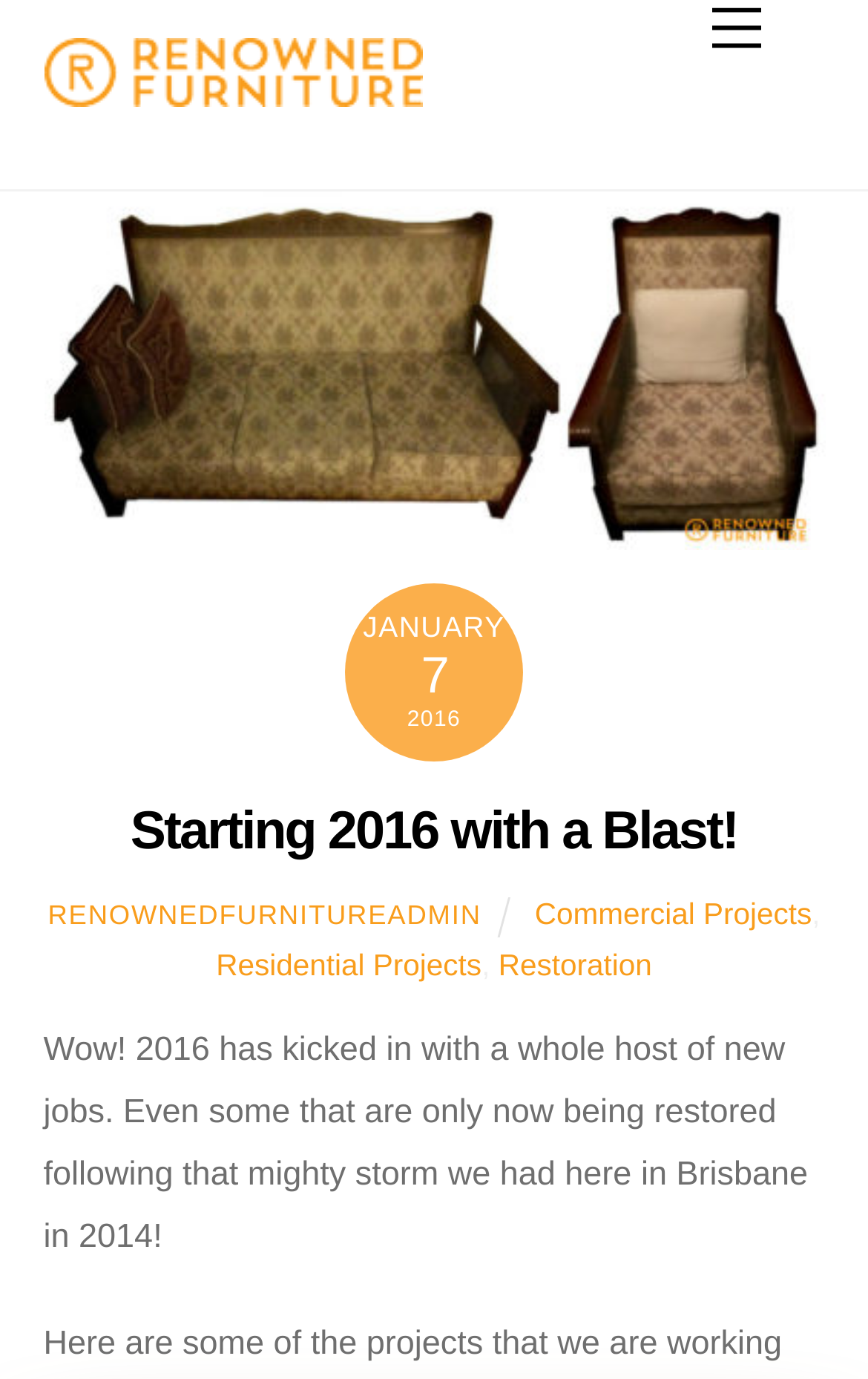Extract the primary header of the webpage and generate its text.

Starting 2016 with a Blast!